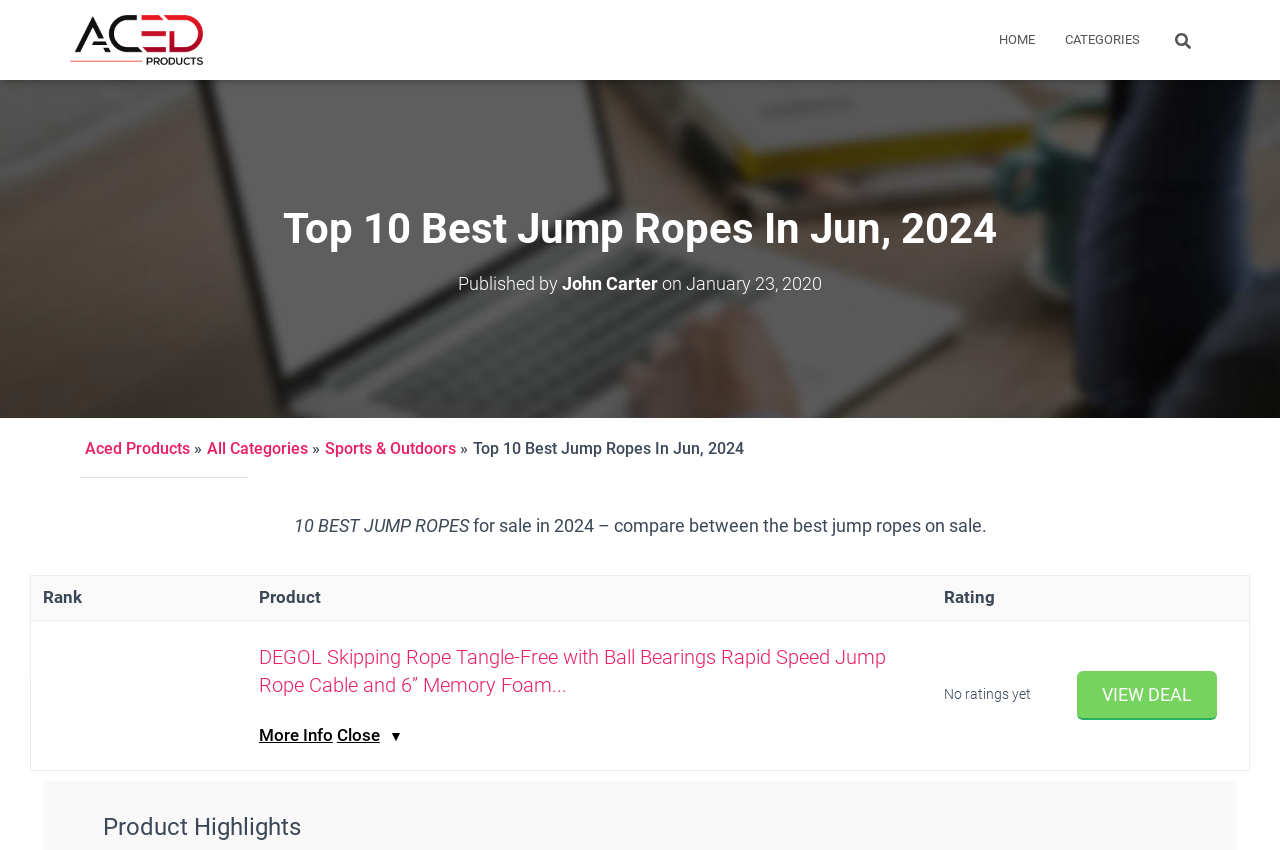Based on the provided description, "Categories", find the bounding box of the corresponding UI element in the screenshot.

[0.82, 0.018, 0.902, 0.076]